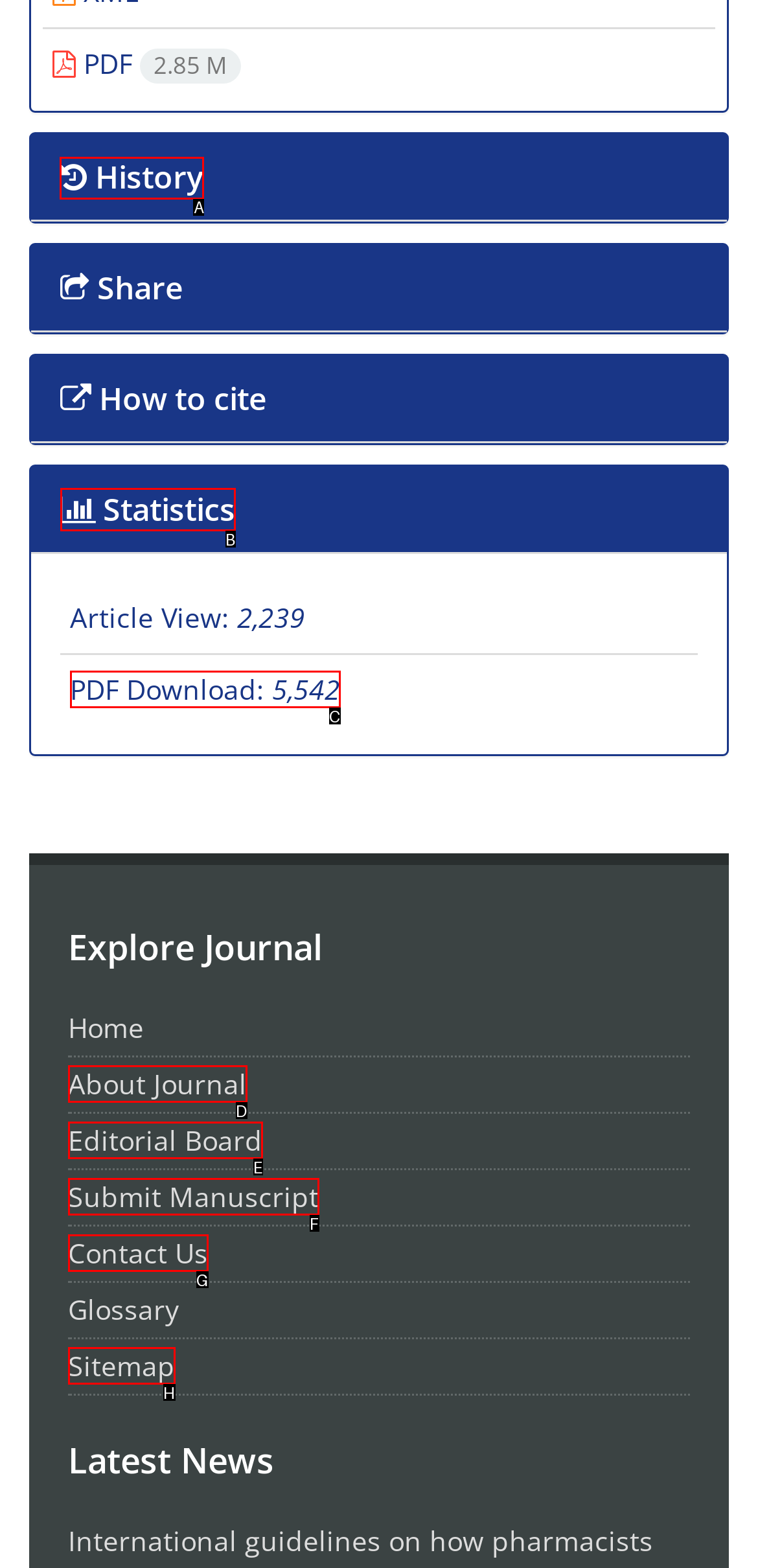Determine which HTML element to click to execute the following task: View article history Answer with the letter of the selected option.

A